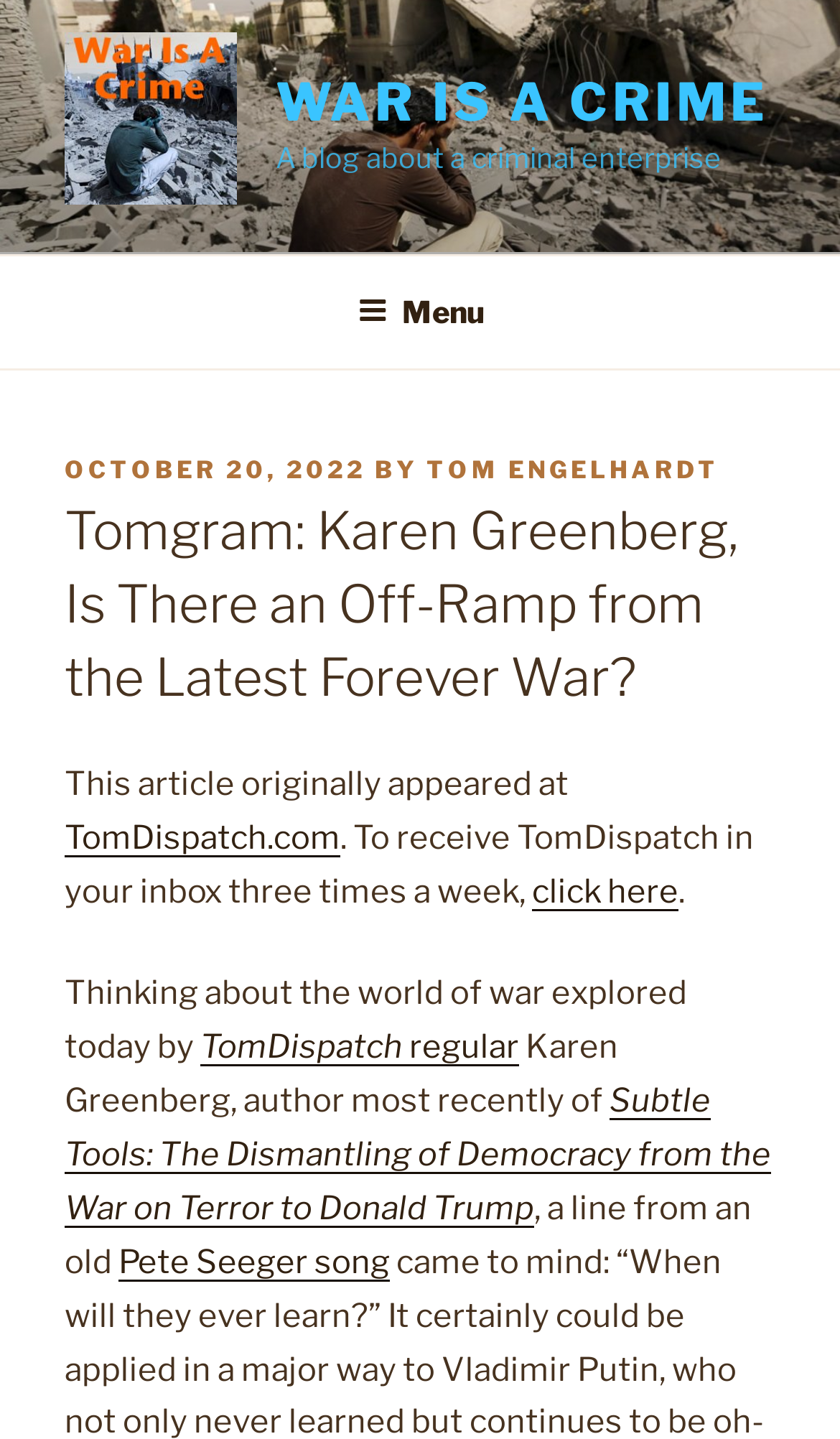Highlight the bounding box coordinates of the element you need to click to perform the following instruction: "Read the article posted on OCTOBER 20, 2022."

[0.077, 0.316, 0.436, 0.337]